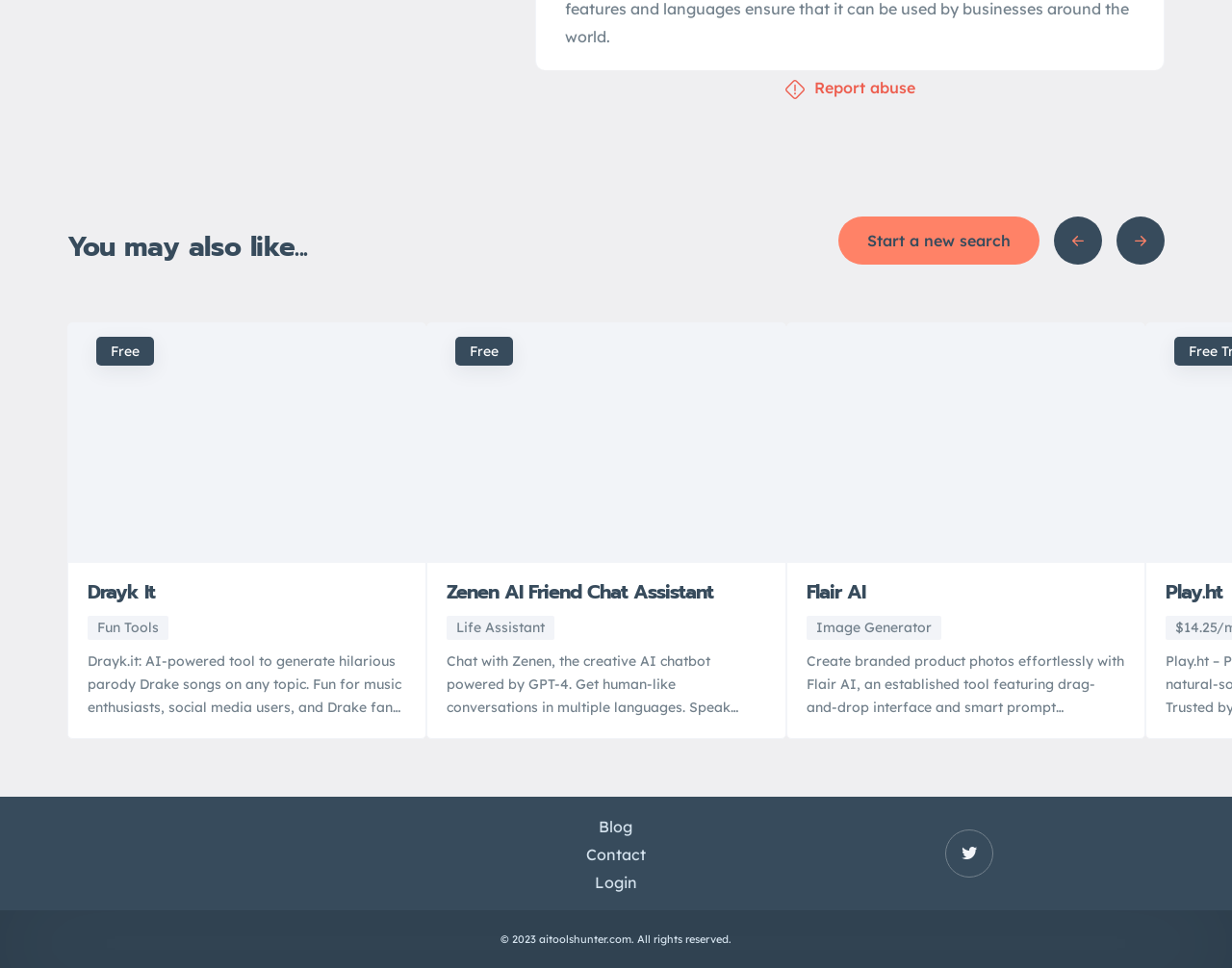What is the function of Flair AI?
Using the image, elaborate on the answer with as much detail as possible.

Flair AI is an innovative design tool powered by artificial intelligence that simplifies the process of creating branded content. With its drag-and-drop interface and smart prompt recommendations, users can easily upload their branded assets and build visually appealing product photos.